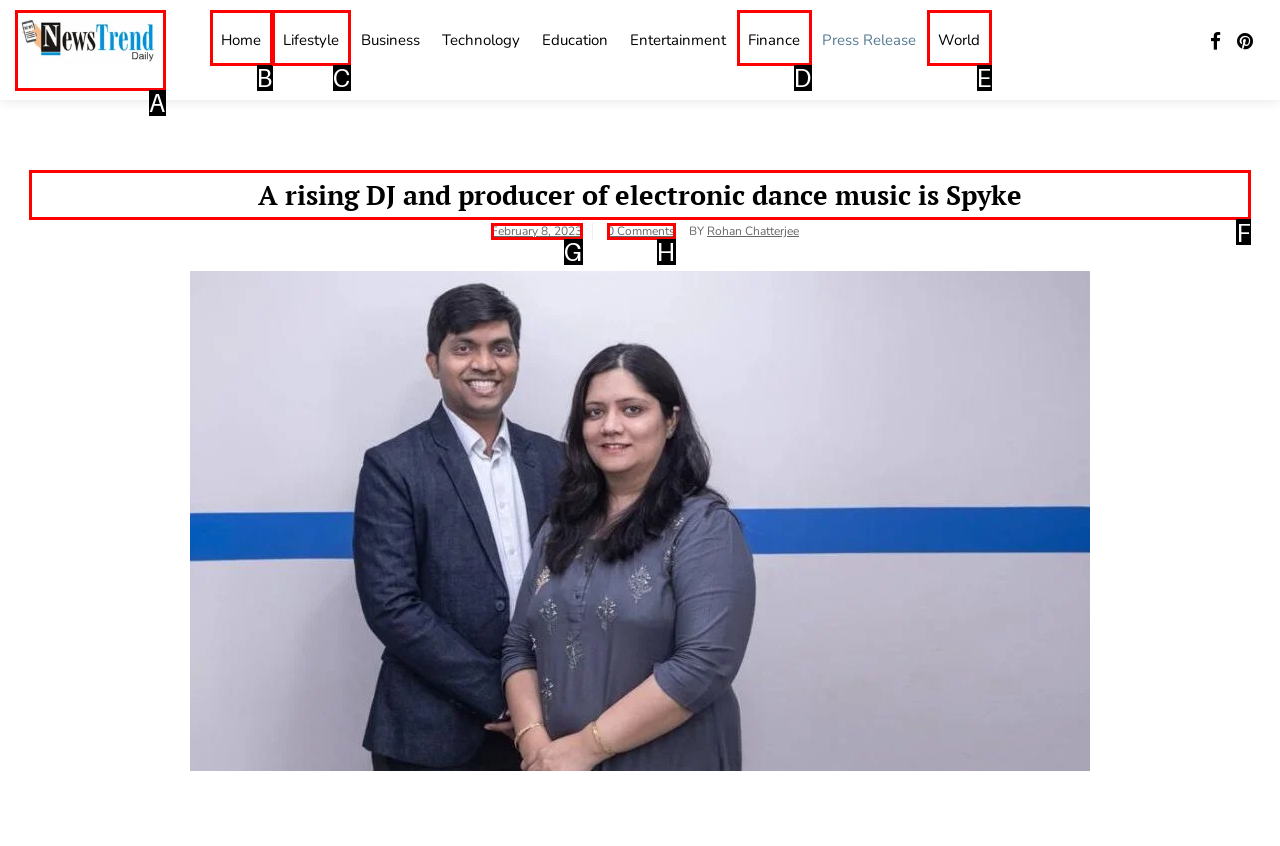Point out the option that needs to be clicked to fulfill the following instruction: read Spyke's news
Answer with the letter of the appropriate choice from the listed options.

F